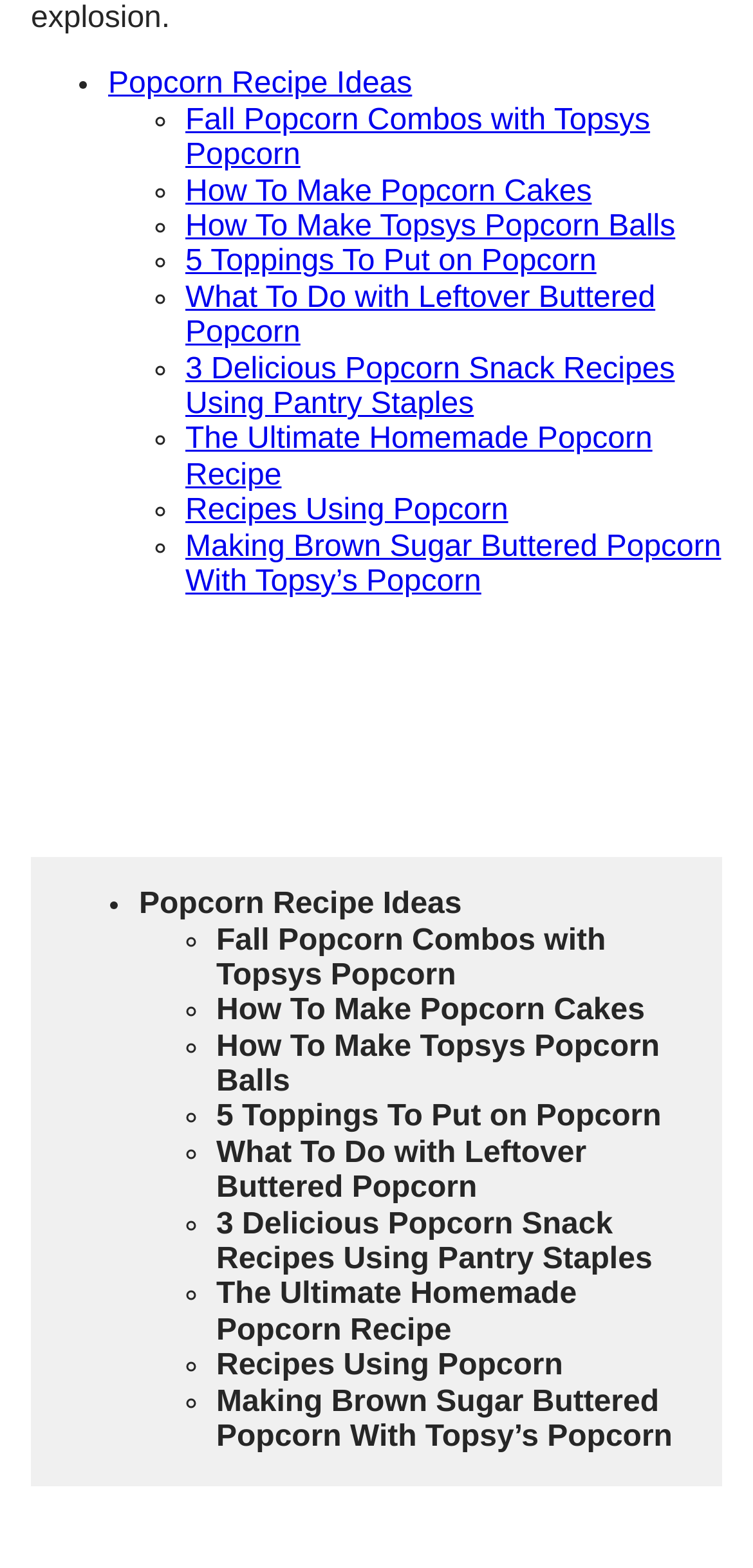Please specify the bounding box coordinates of the region to click in order to perform the following instruction: "View the article on how to make popcorn cakes".

[0.246, 0.112, 0.786, 0.133]